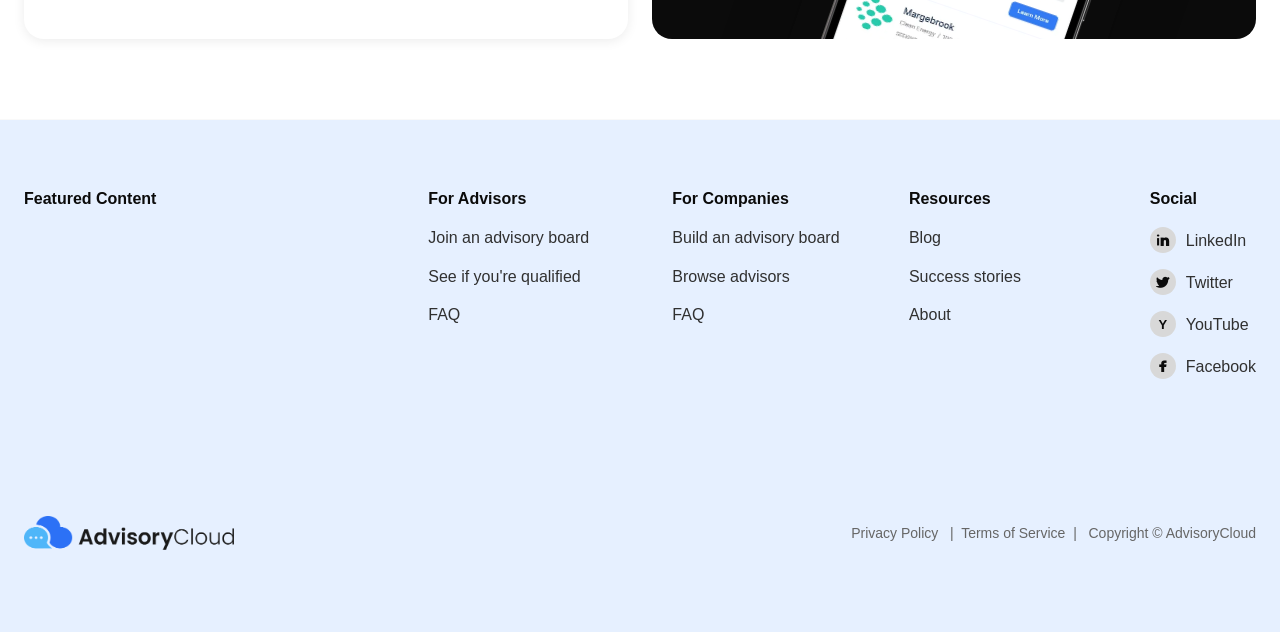What is the text of the first link?
Answer the question with just one word or phrase using the image.

Join an advisory board